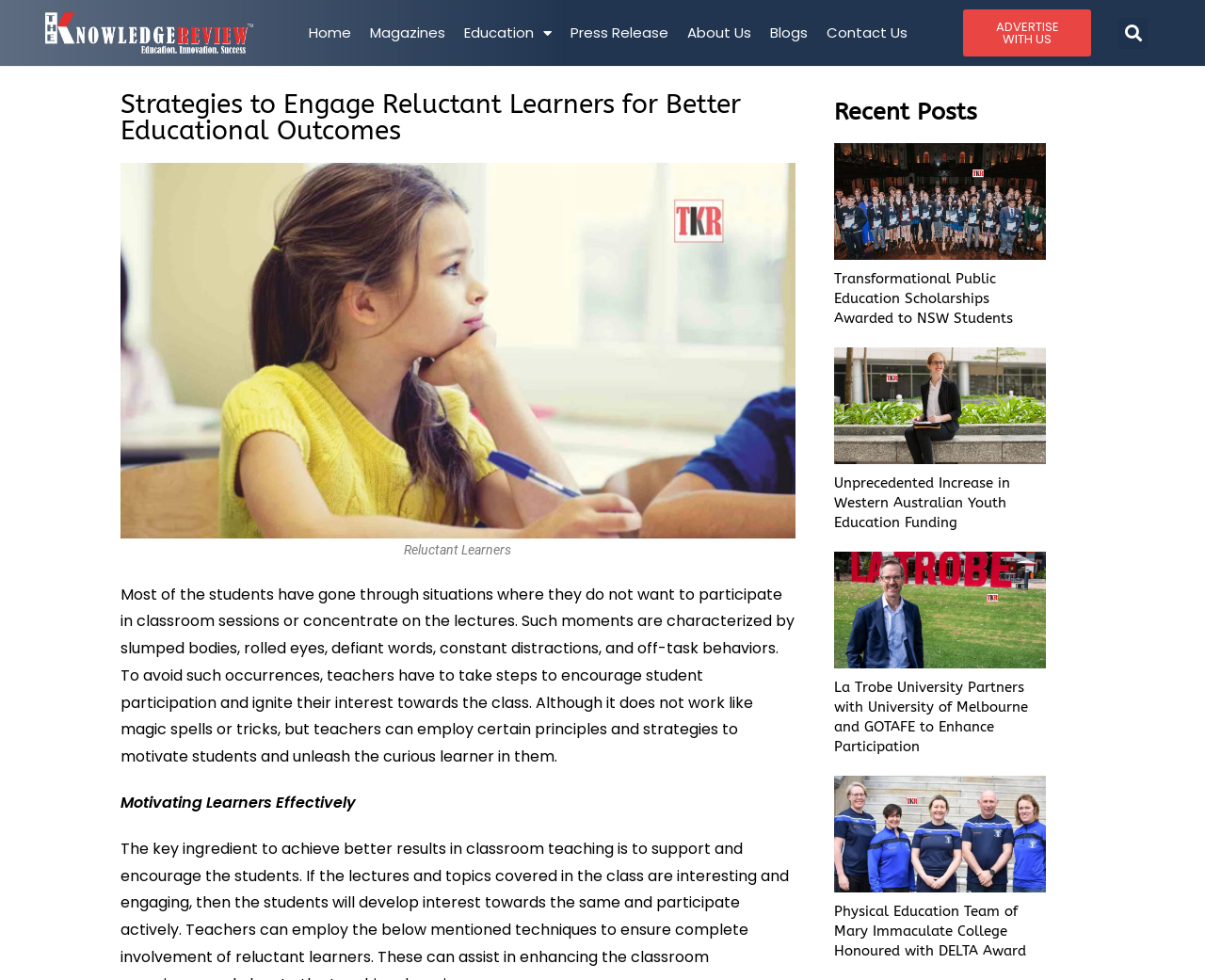Determine the bounding box coordinates for the area you should click to complete the following instruction: "Learn about the company".

None